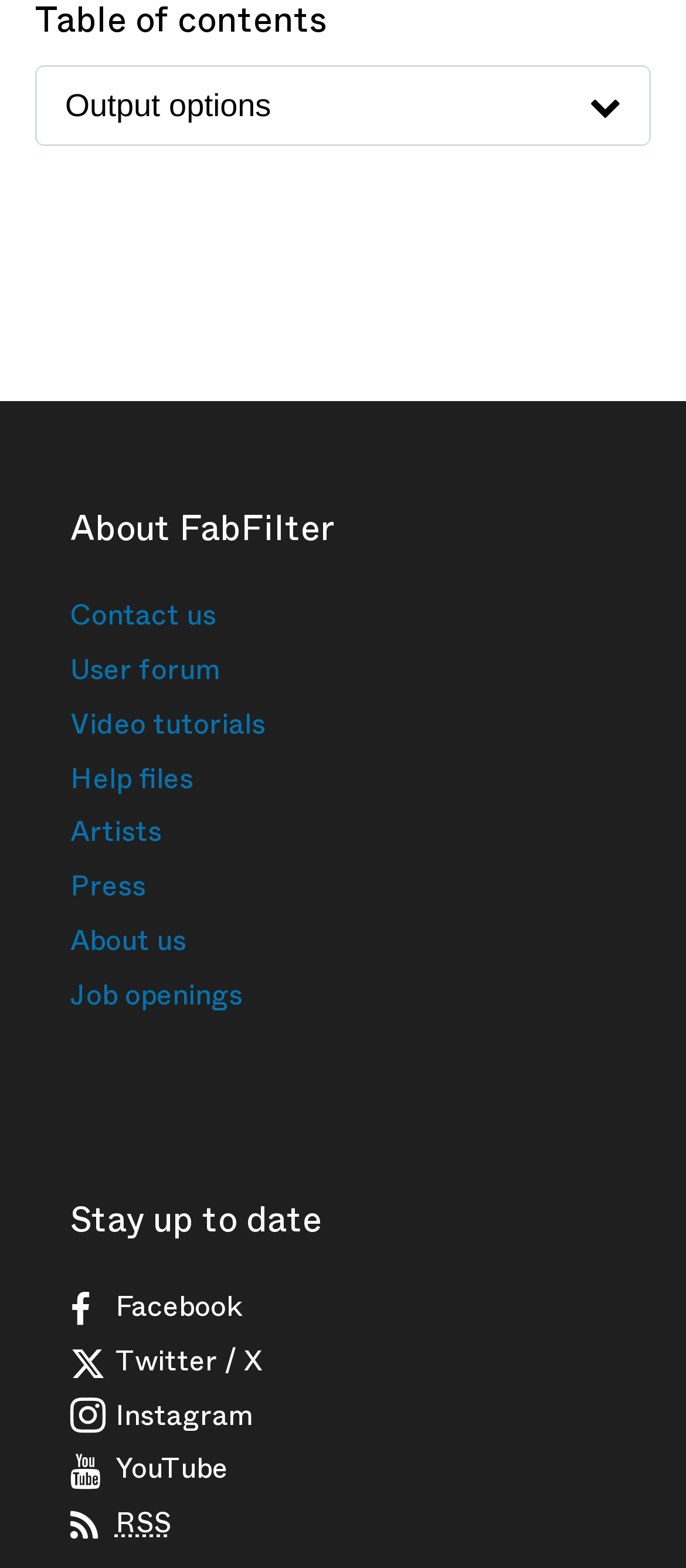Identify the bounding box coordinates of the region that needs to be clicked to carry out this instruction: "Watch video tutorials". Provide these coordinates as four float numbers ranging from 0 to 1, i.e., [left, top, right, bottom].

[0.103, 0.449, 0.387, 0.474]